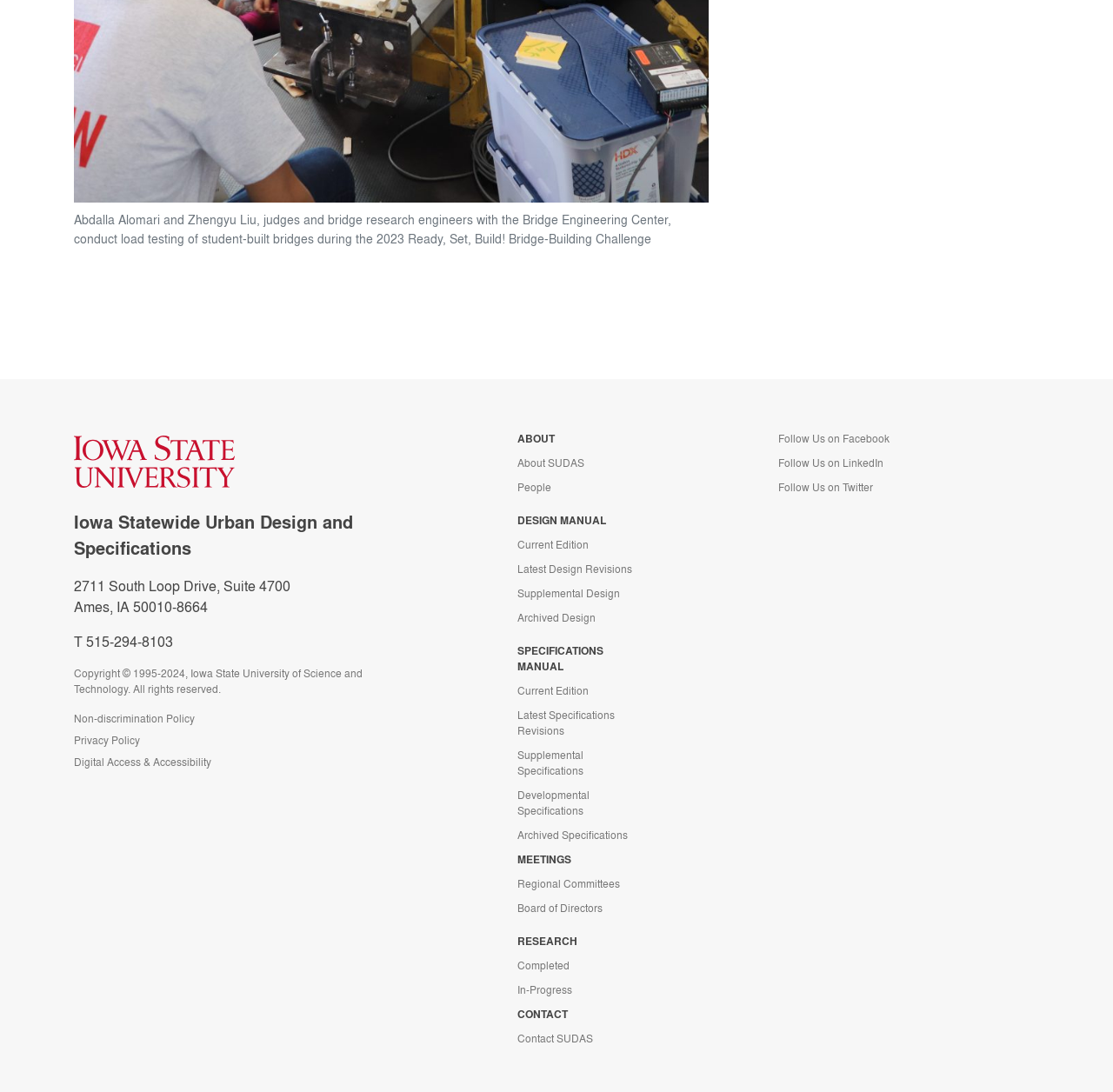Please identify the bounding box coordinates of the element that needs to be clicked to execute the following command: "Click the 'Non-discrimination Policy' link". Provide the bounding box using four float numbers between 0 and 1, formatted as [left, top, right, bottom].

[0.066, 0.652, 0.202, 0.665]